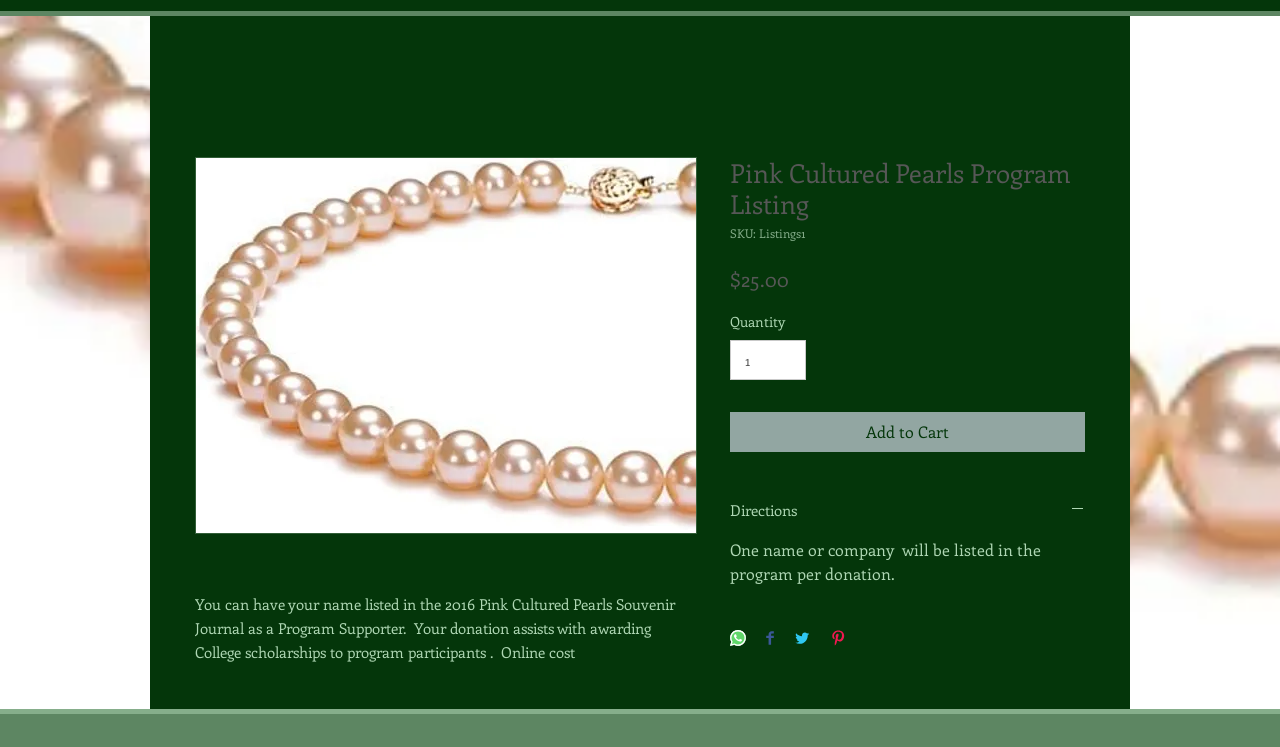Show the bounding box coordinates for the HTML element as described: "input value="1" aria-label="Quantity" value="1"".

[0.57, 0.455, 0.63, 0.509]